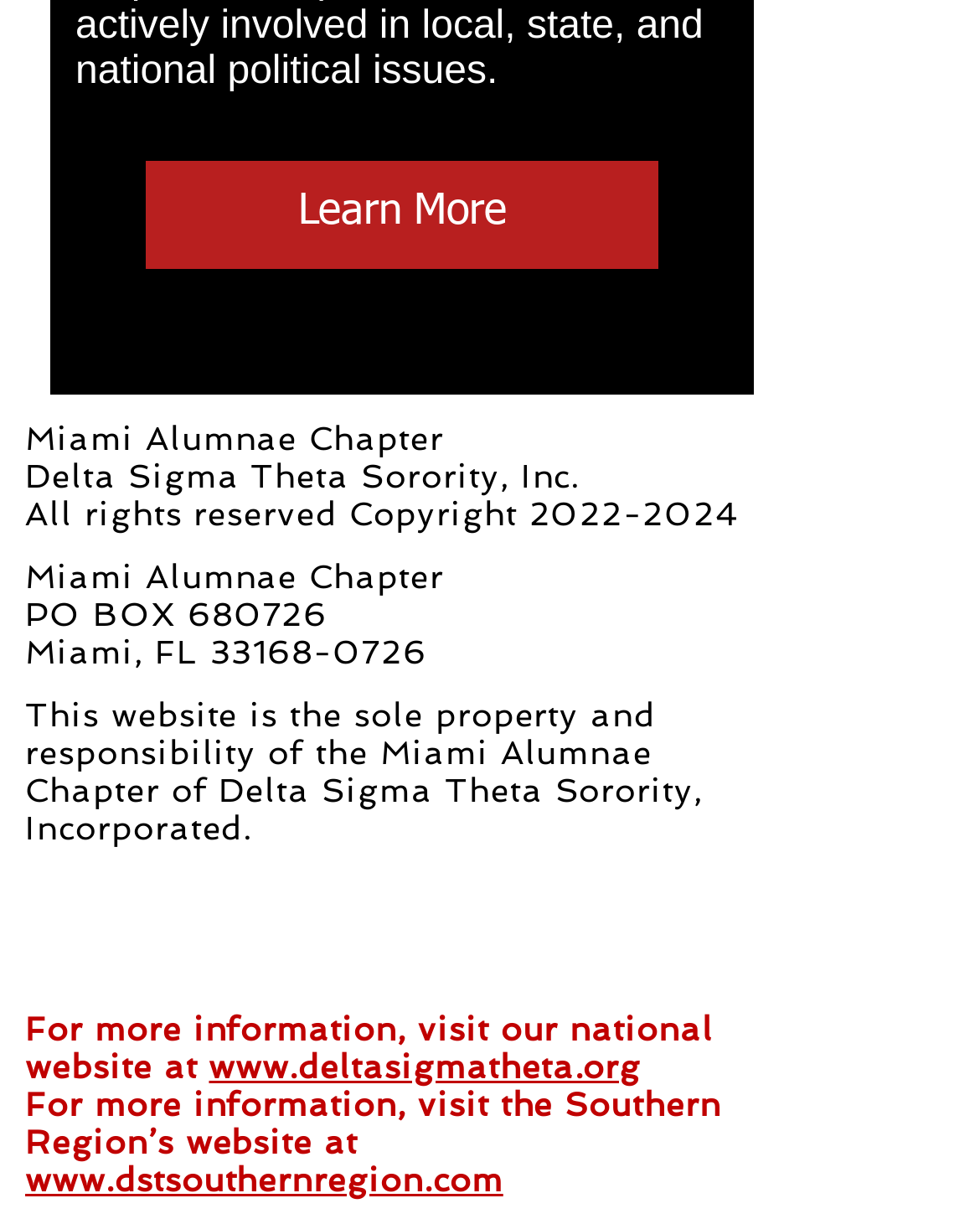Kindly determine the bounding box coordinates of the area that needs to be clicked to fulfill this instruction: "Check out the Miami Alumnae Chapter on Instagram".

[0.026, 0.733, 0.115, 0.805]